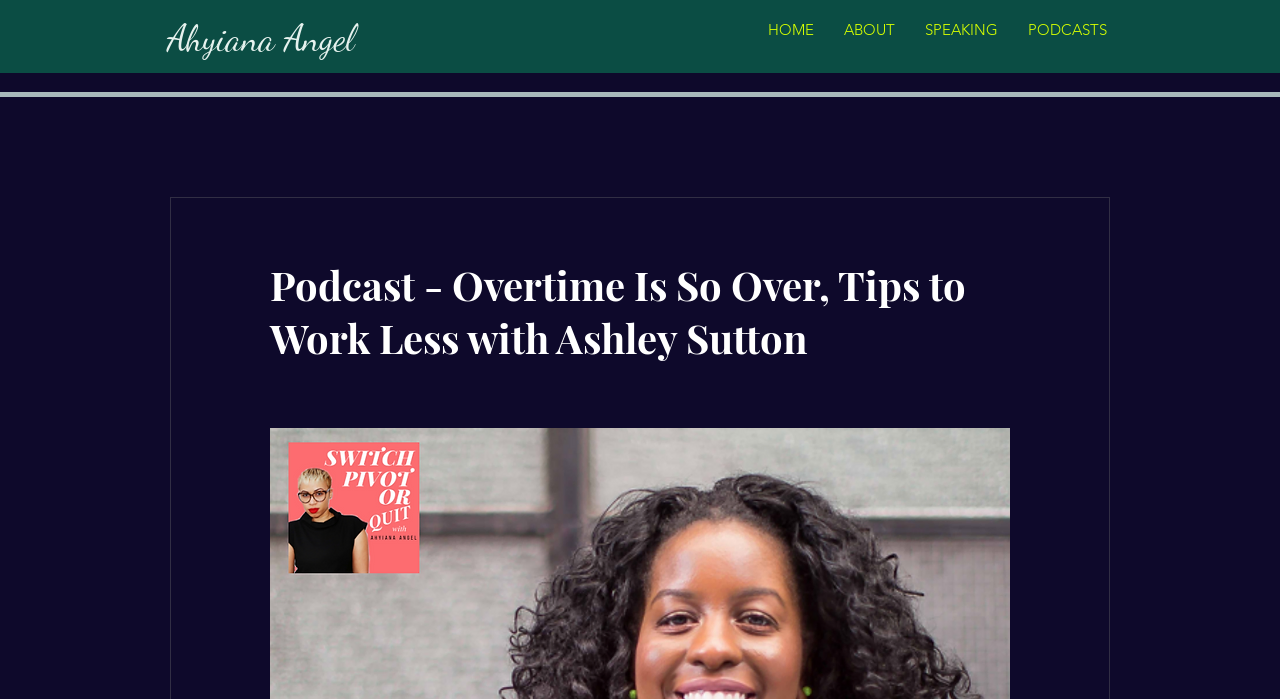Find the bounding box coordinates of the UI element according to this description: "ABOUT".

[0.648, 0.014, 0.711, 0.072]